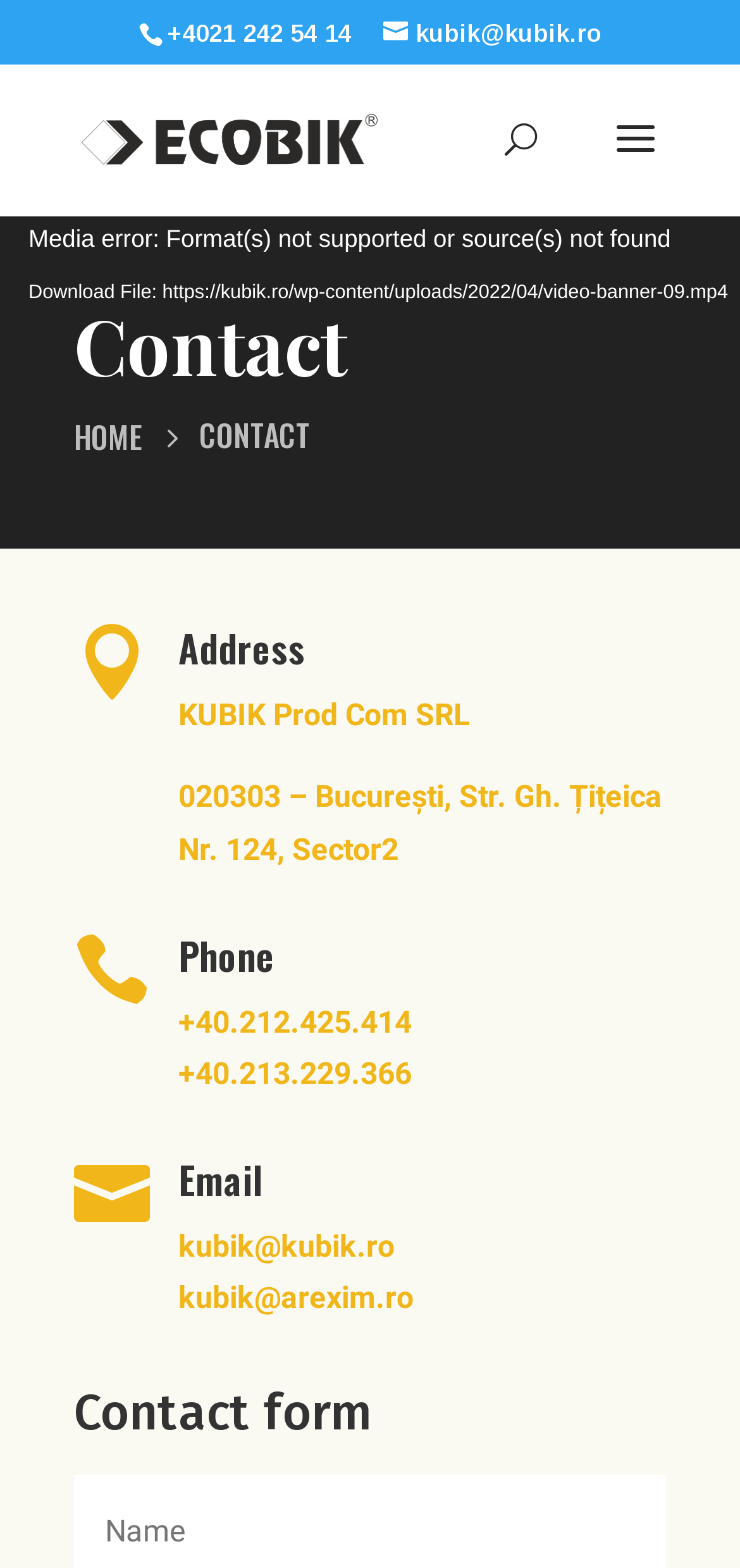Bounding box coordinates are specified in the format (top-left x, top-left y, bottom-right x, bottom-right y). All values are floating point numbers bounded between 0 and 1. Please provide the bounding box coordinate of the region this sentence describes: Mari Hodges

None